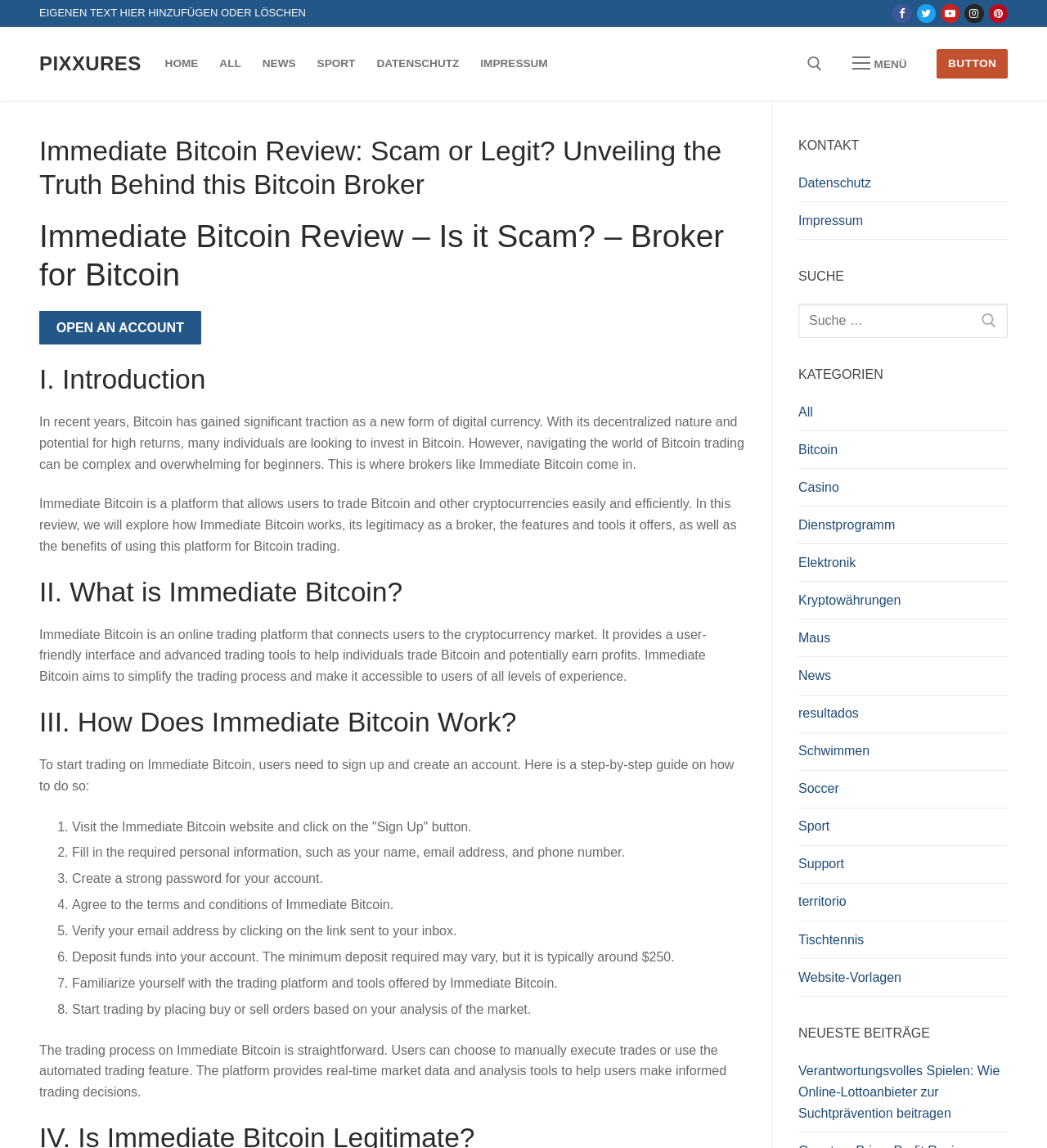Please specify the bounding box coordinates for the clickable region that will help you carry out the instruction: "Search for something".

[0.578, 0.1, 0.797, 0.16]